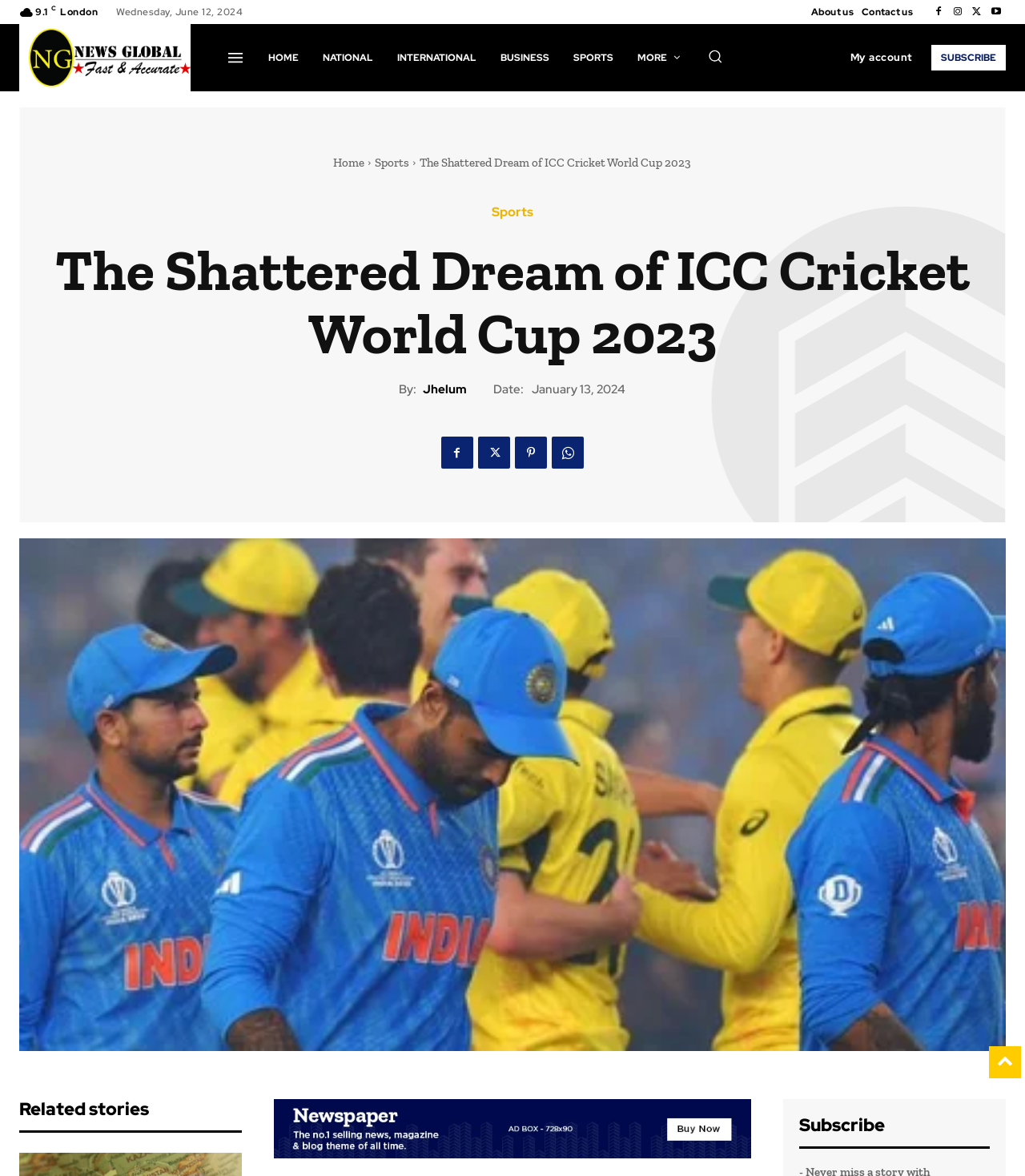What is the author of the article?
Answer the question with detailed information derived from the image.

I found the author of the article by looking at the 'By:' label and the corresponding link 'Jhelum' next to it.